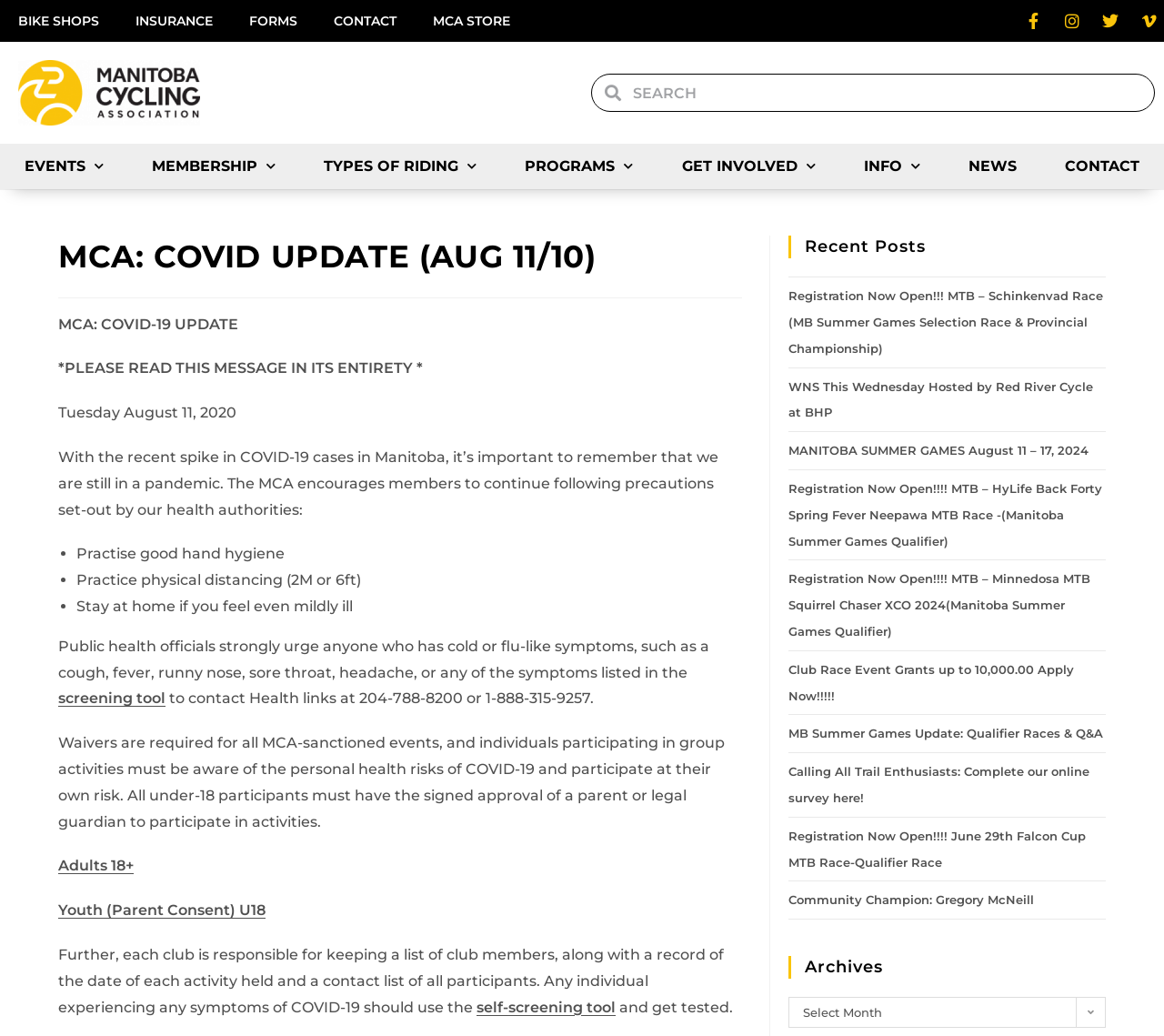Please identify the bounding box coordinates of the clickable element to fulfill the following instruction: "Click on the 'venture pioneer' link". The coordinates should be four float numbers between 0 and 1, i.e., [left, top, right, bottom].

None